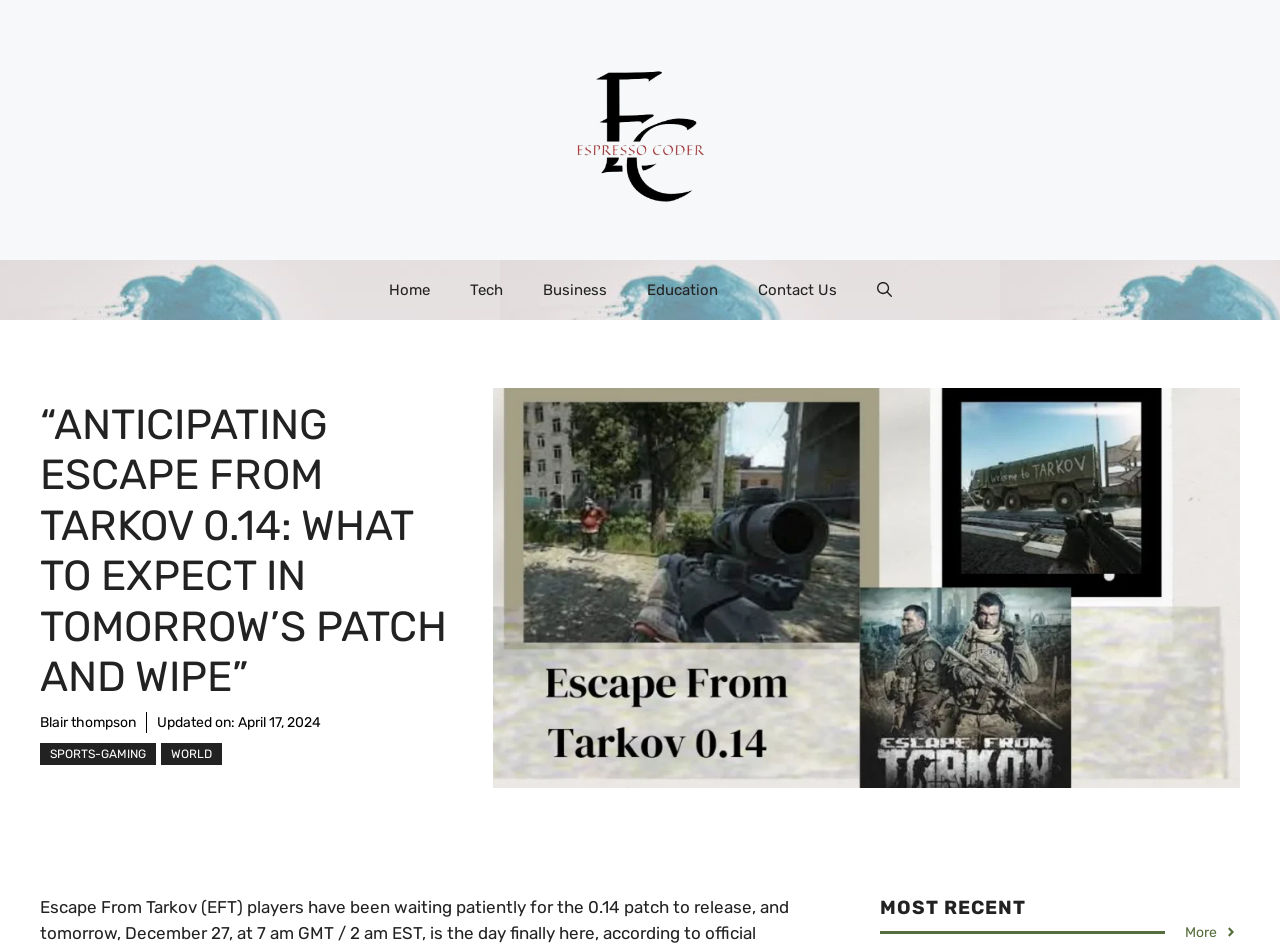Please provide a brief answer to the following inquiry using a single word or phrase:
How many navigation links are there?

5